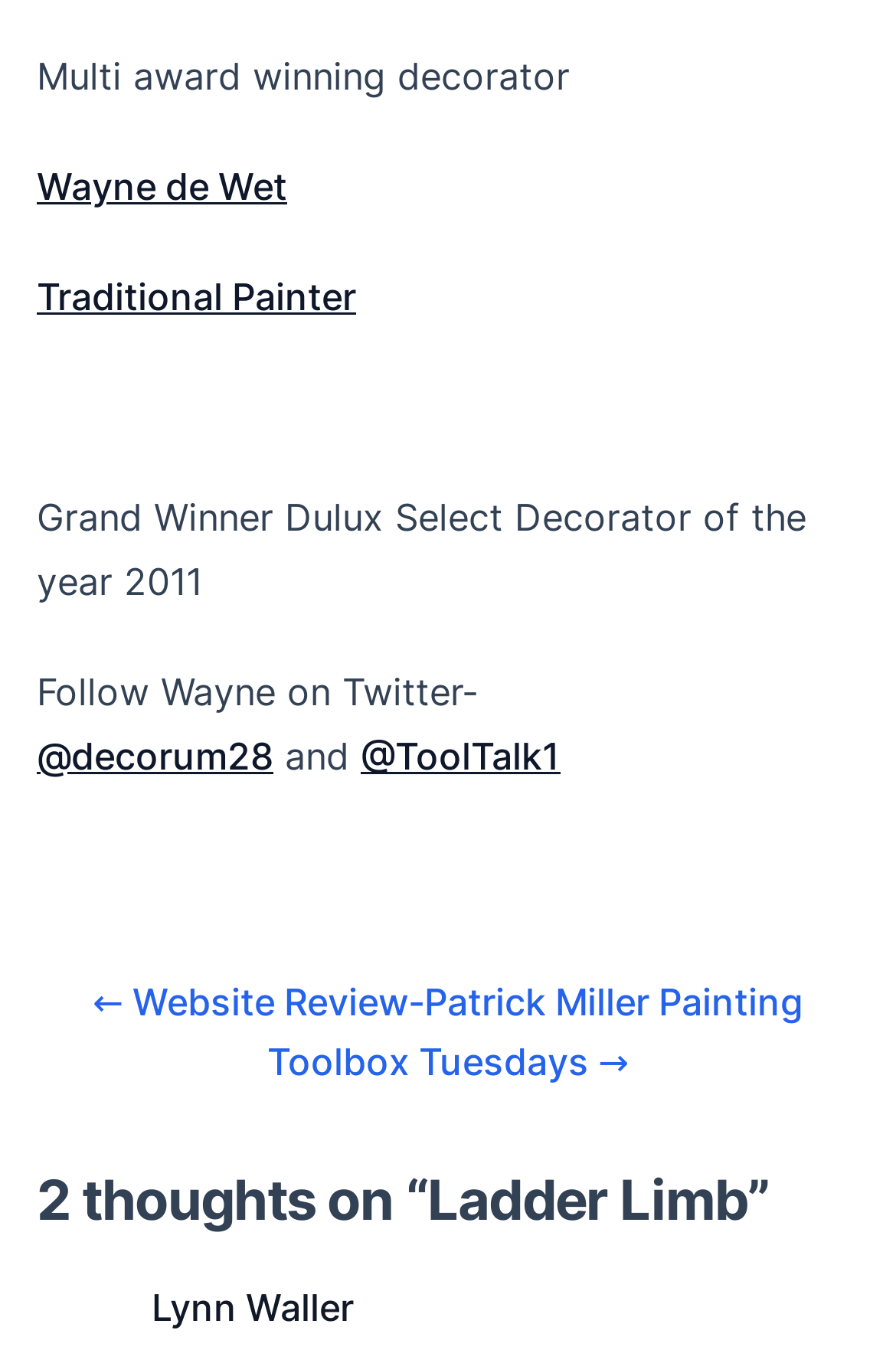What is the name of the award won by Wayne de Wet in 2011?
Using the visual information from the image, give a one-word or short-phrase answer.

Dulux Select Decorator of the year